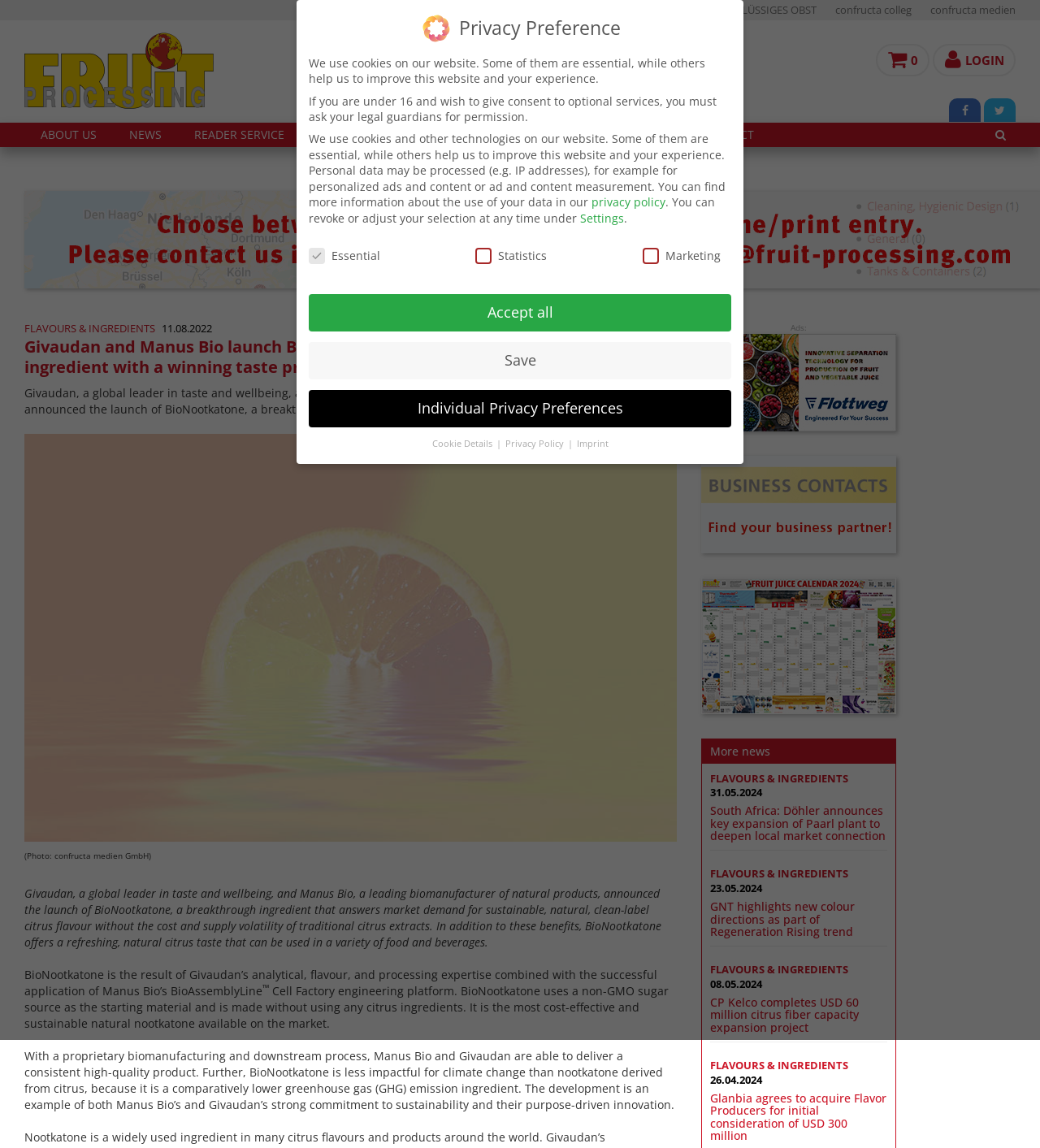Please identify the bounding box coordinates of where to click in order to follow the instruction: "Check 'Business Contacts'".

[0.023, 0.167, 1.0, 0.251]